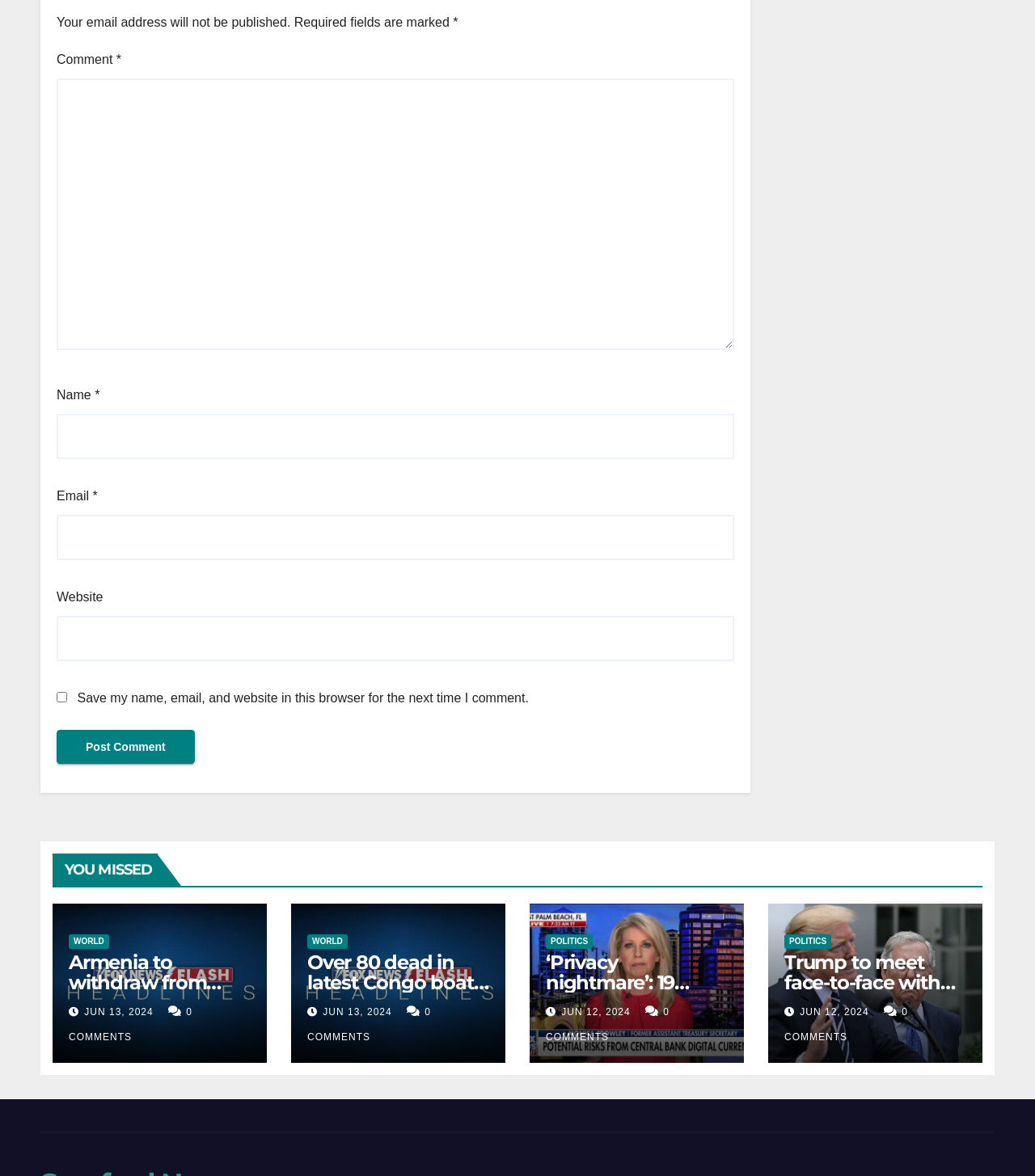Locate the bounding box of the UI element with the following description: "name="submit" value="Post Comment"".

[0.055, 0.62, 0.188, 0.649]